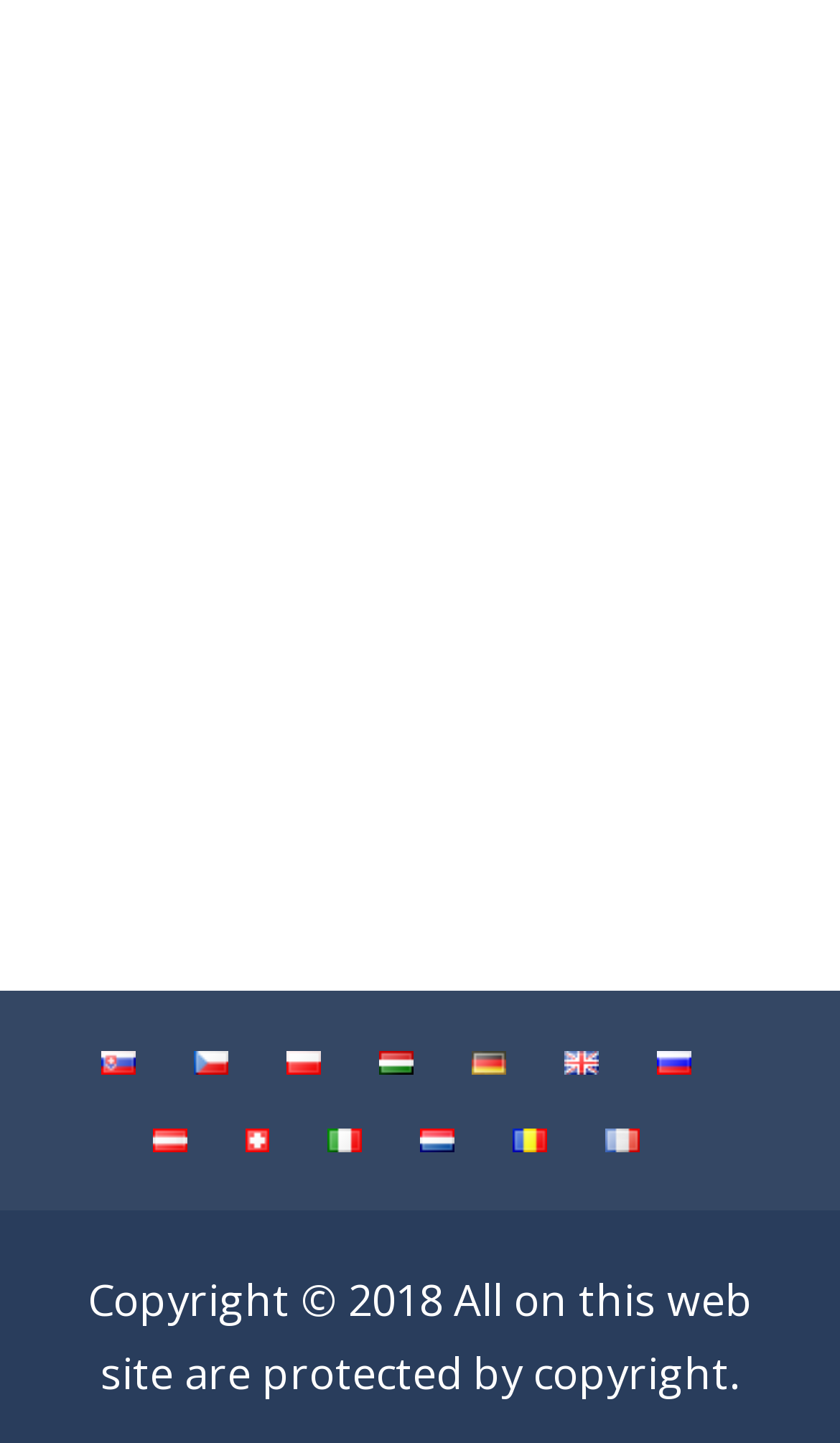Give a succinct answer to this question in a single word or phrase: 
How many language options are available?

9